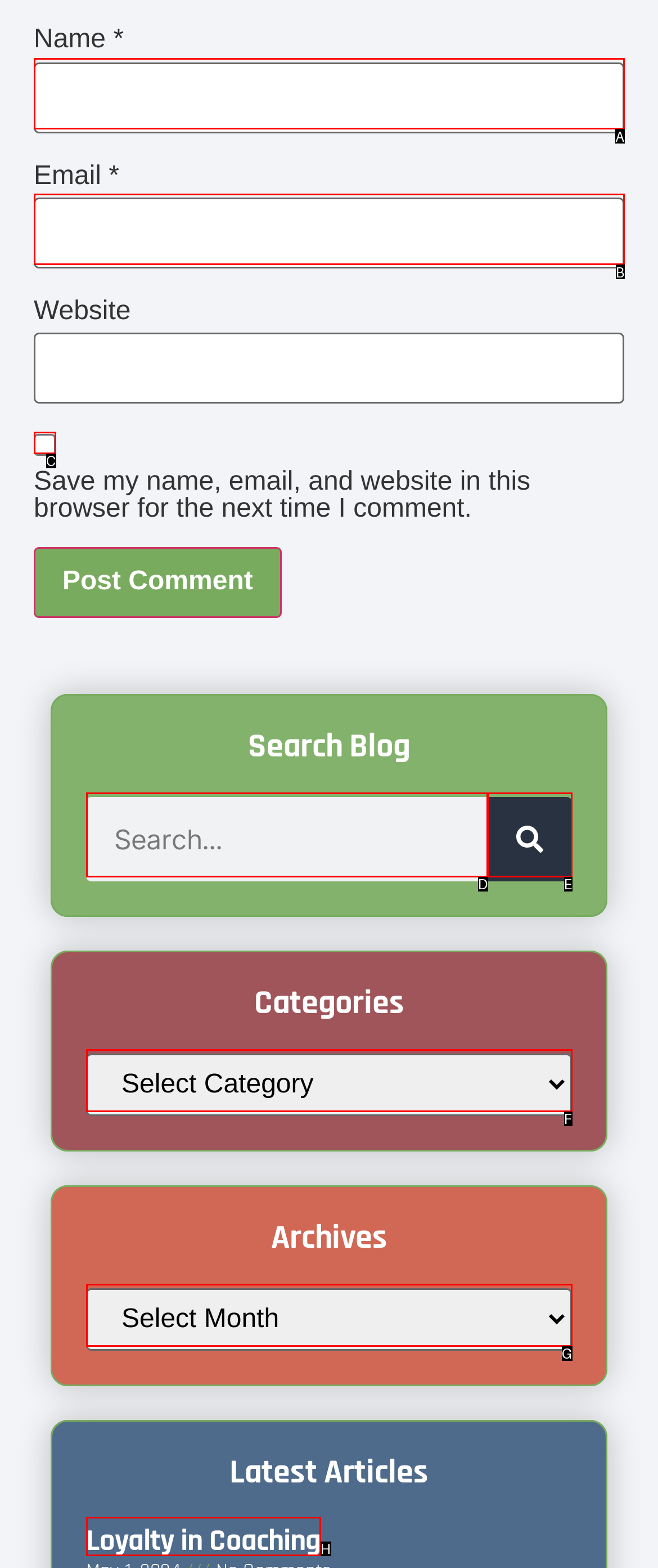Find the HTML element that matches the description: parent_node: Email * aria-describedby="email-notes" name="email"
Respond with the corresponding letter from the choices provided.

B